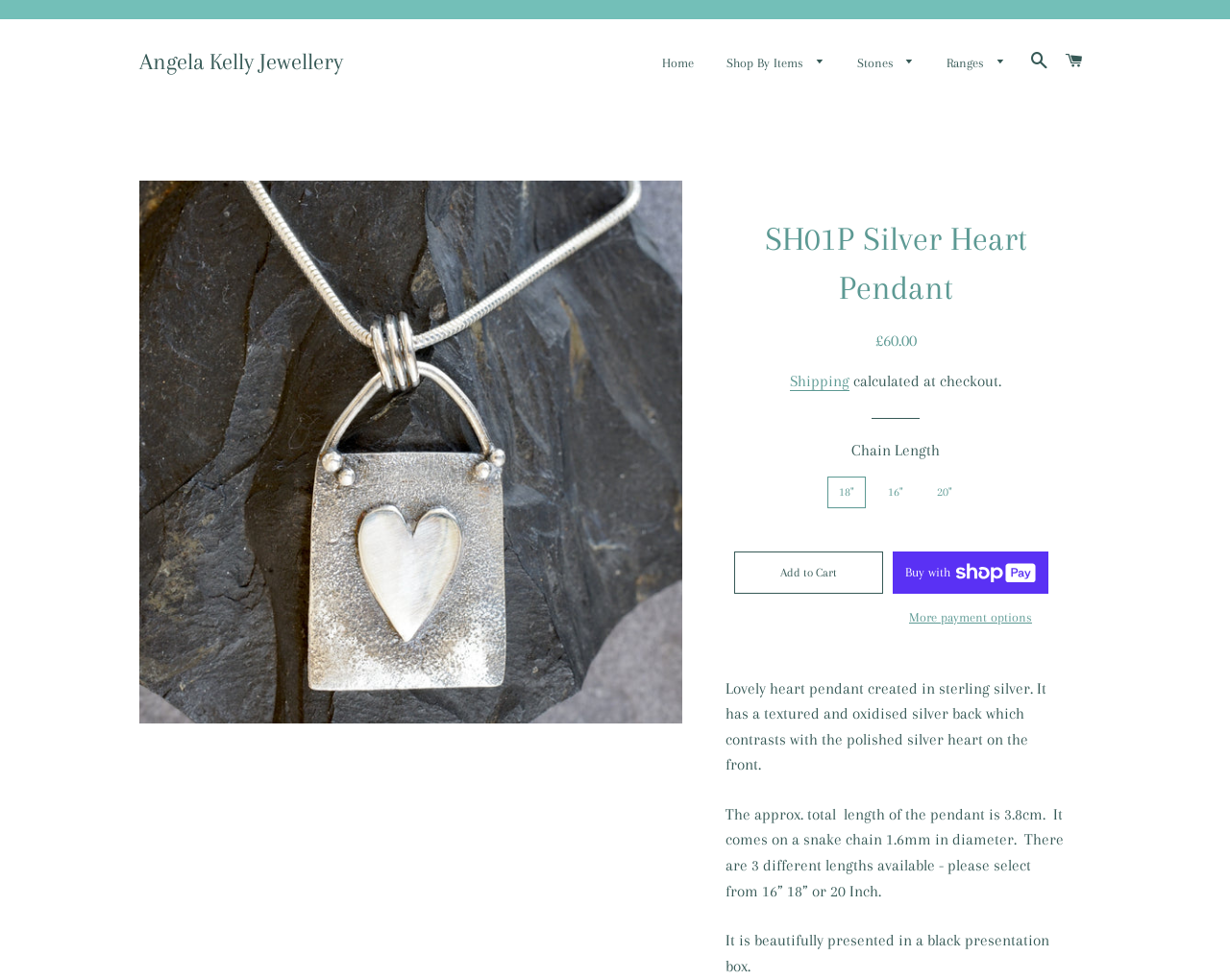Determine the bounding box coordinates of the area to click in order to meet this instruction: "Click on the 'Search' link".

[0.832, 0.034, 0.858, 0.091]